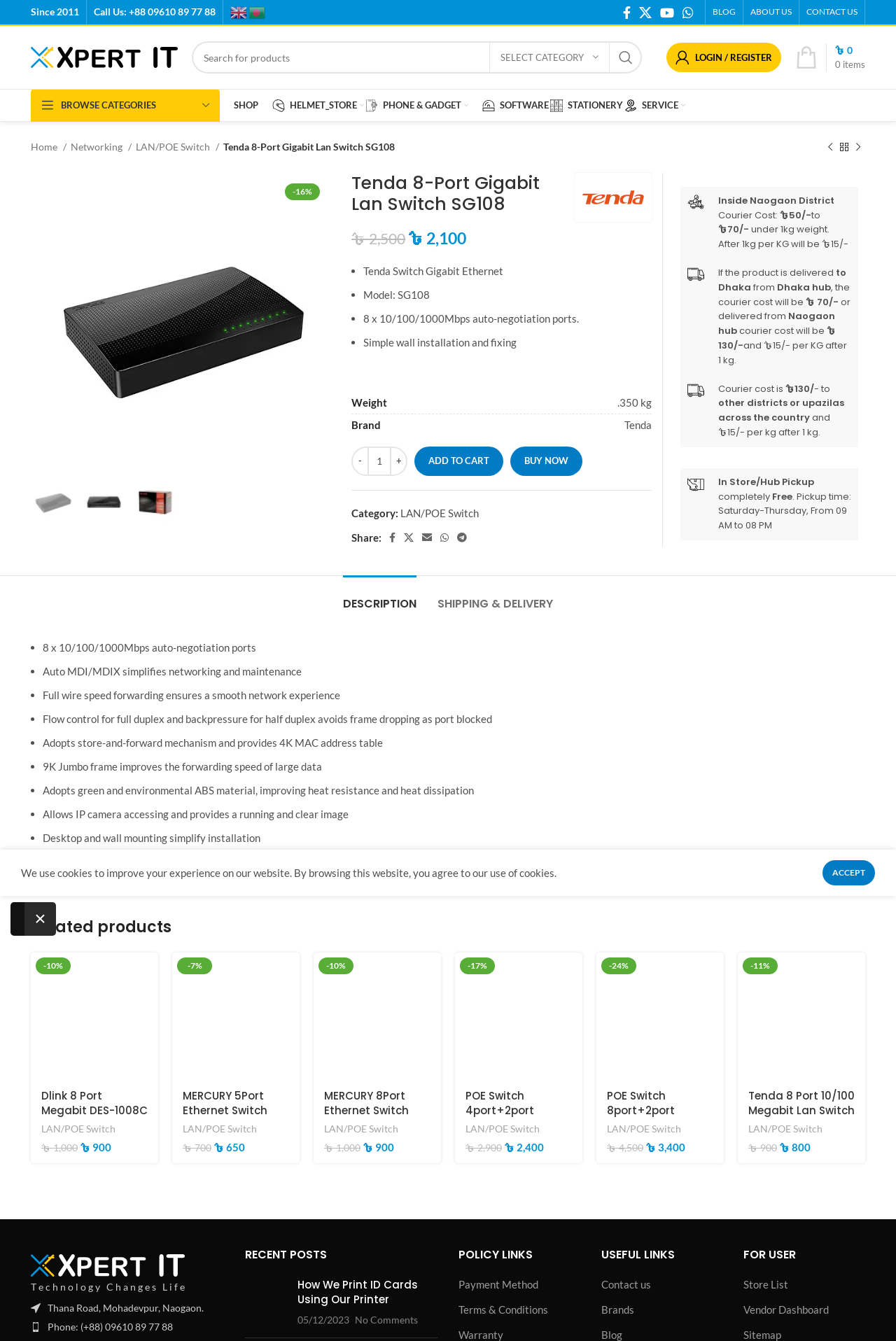Please identify the bounding box coordinates of the clickable area that will allow you to execute the instruction: "View the product details".

[0.392, 0.129, 0.727, 0.16]